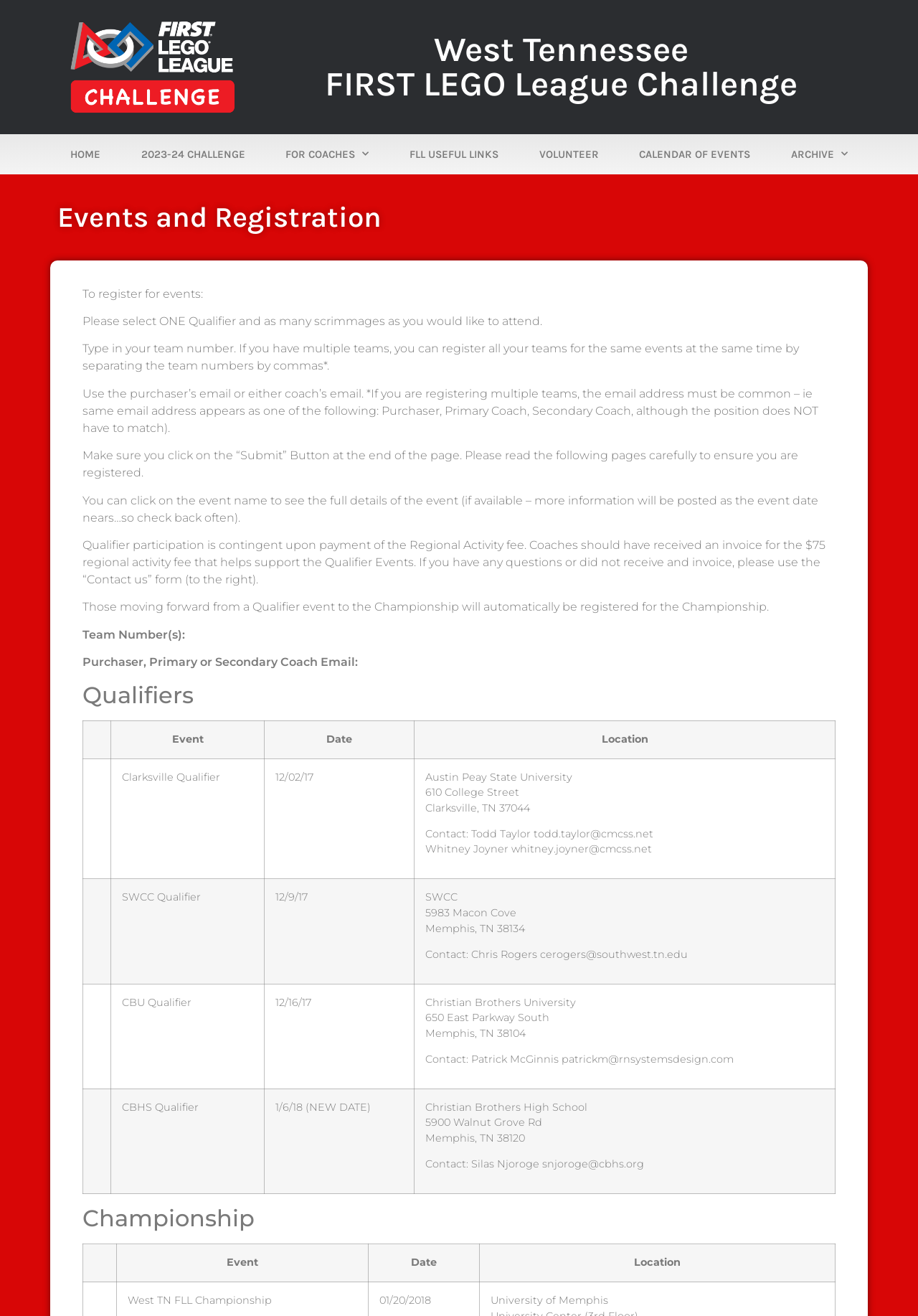How many qualifiers are listed?
Please analyze the image and answer the question with as much detail as possible.

I counted the number of rows in the 'Qualifiers' table, excluding the header row, to find the number of qualifiers listed.